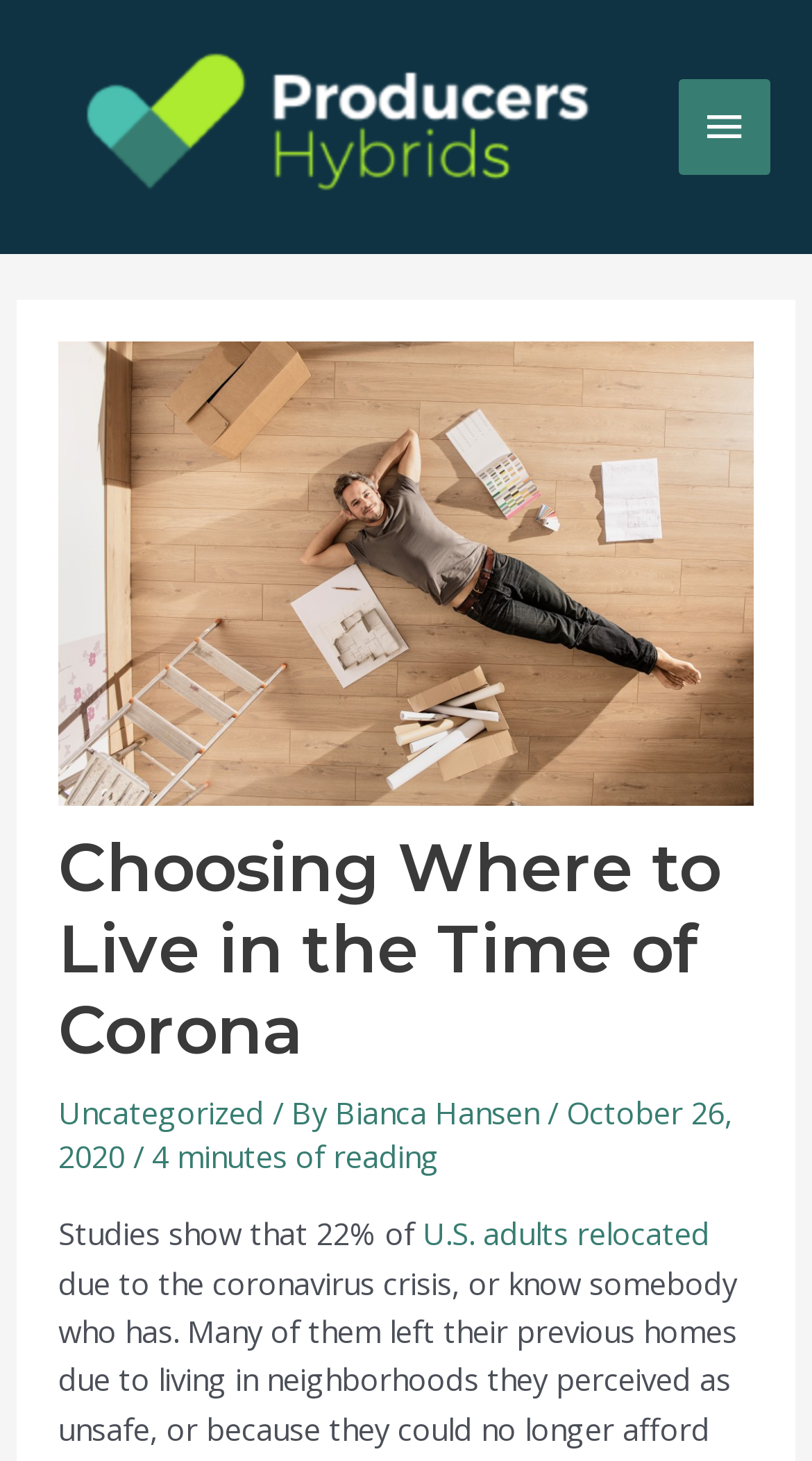Who is the author of the article?
Please respond to the question thoroughly and include all relevant details.

The author of the article is mentioned below the main heading, and it is a link with the text 'Bianca Hansen'.